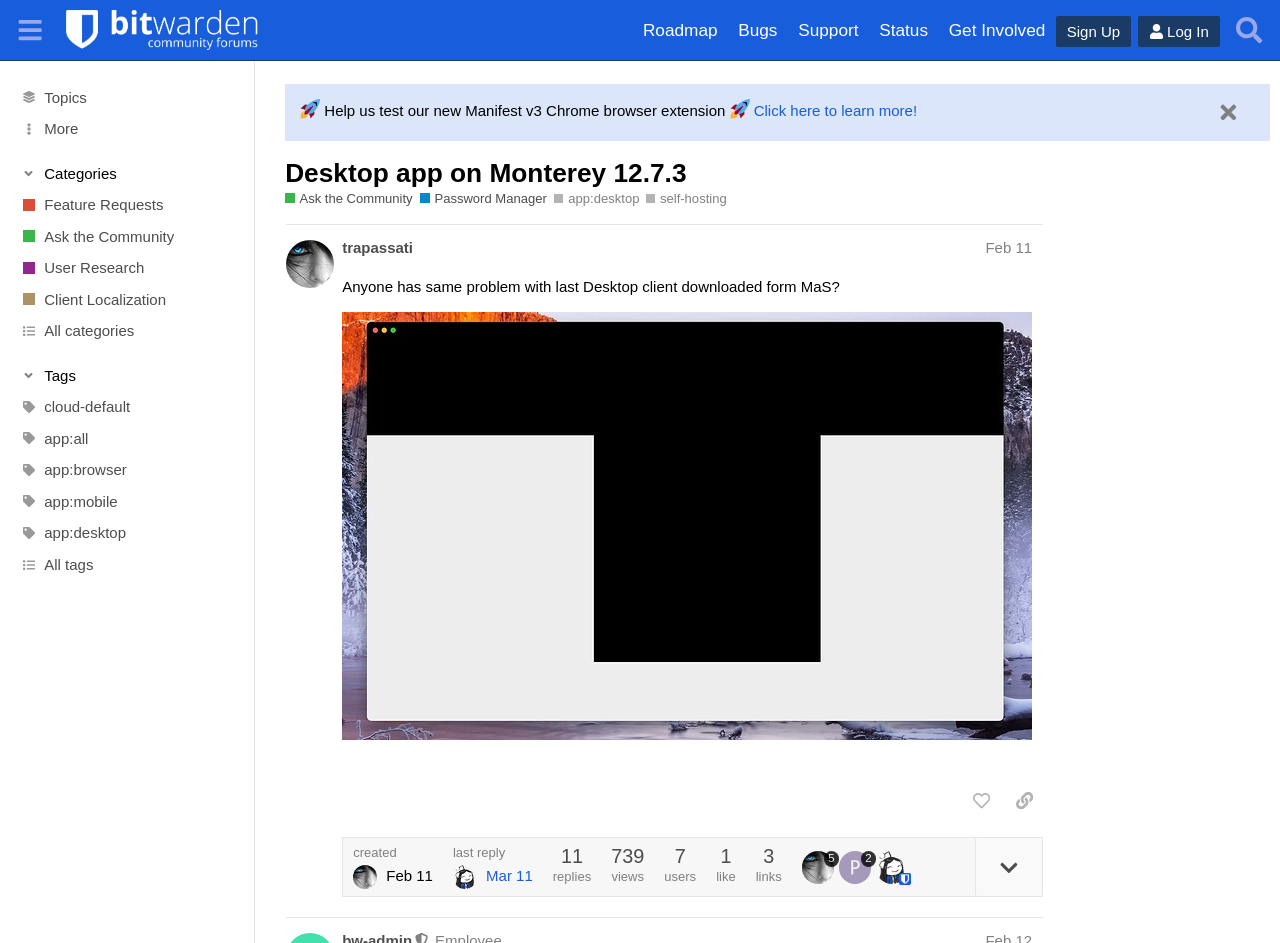What is the username of the author of the post?
Kindly answer the question with as much detail as you can.

I found the answer by looking at the link 'trapassati' in the post section, which indicates the username of the author of the post.